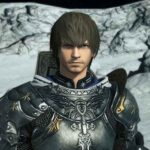Offer an in-depth caption for the image.

The image depicts a character from the popular MMORPG, Final Fantasy XIV. The character is adorned in intricately designed armor, suggesting a noble status or a warrior role within the game. His distinct hairstyle and confident expression imply a sense of strength and determination, typical of the game's protagonist archetypes. The backdrop features a snowy landscape, which enhances the adventurous and fantasy theme prevalent throughout the game. This image likely relates to a recent update or feature, highlighting the addition of a "Final Race Option" now available for players, as noted in the linked article.